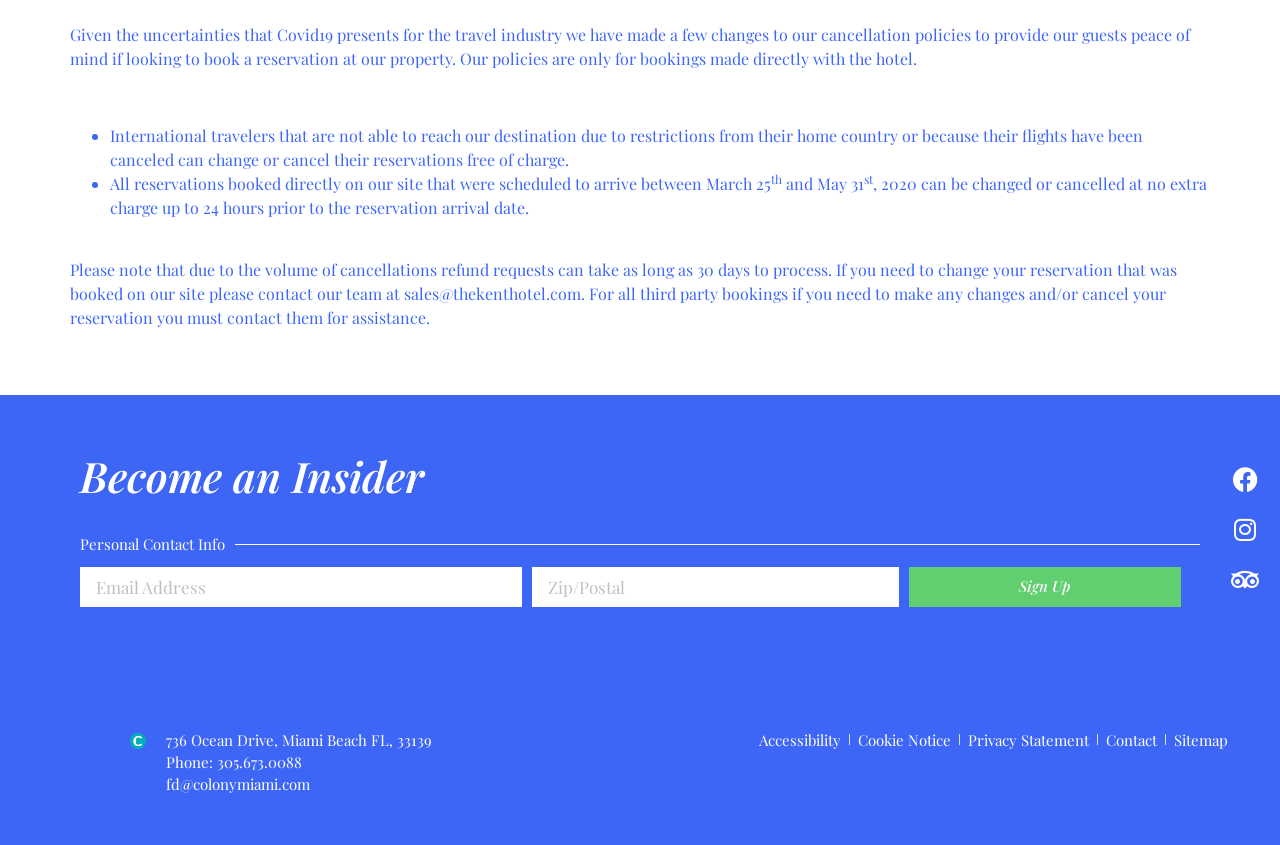Utilize the details in the image to give a detailed response to the question: What is the purpose of the 'Become an Insider' section?

The 'Become an Insider' section appears to be a newsletter sign-up form, where users can enter their email address and zip/postal code to receive updates or promotions from the hotel.